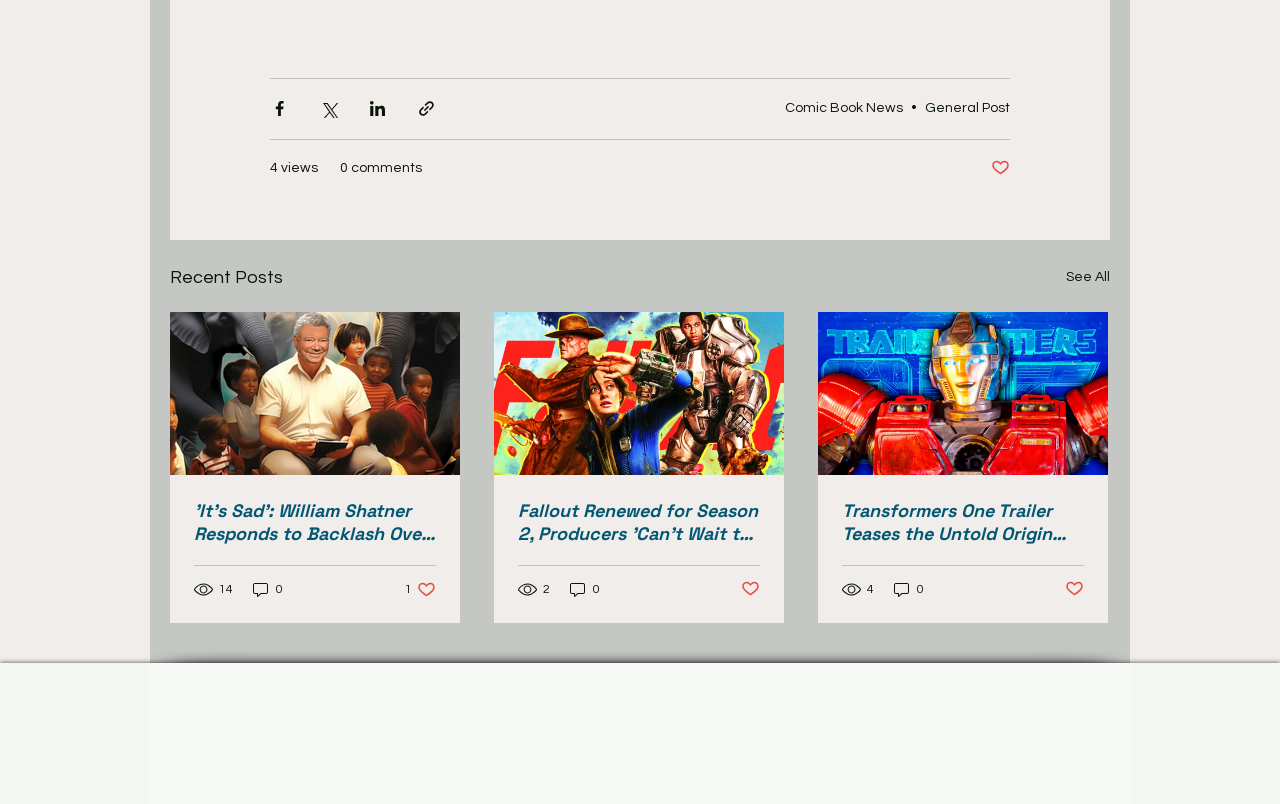Locate the bounding box coordinates of the item that should be clicked to fulfill the instruction: "View Comic Book News".

[0.613, 0.126, 0.705, 0.143]